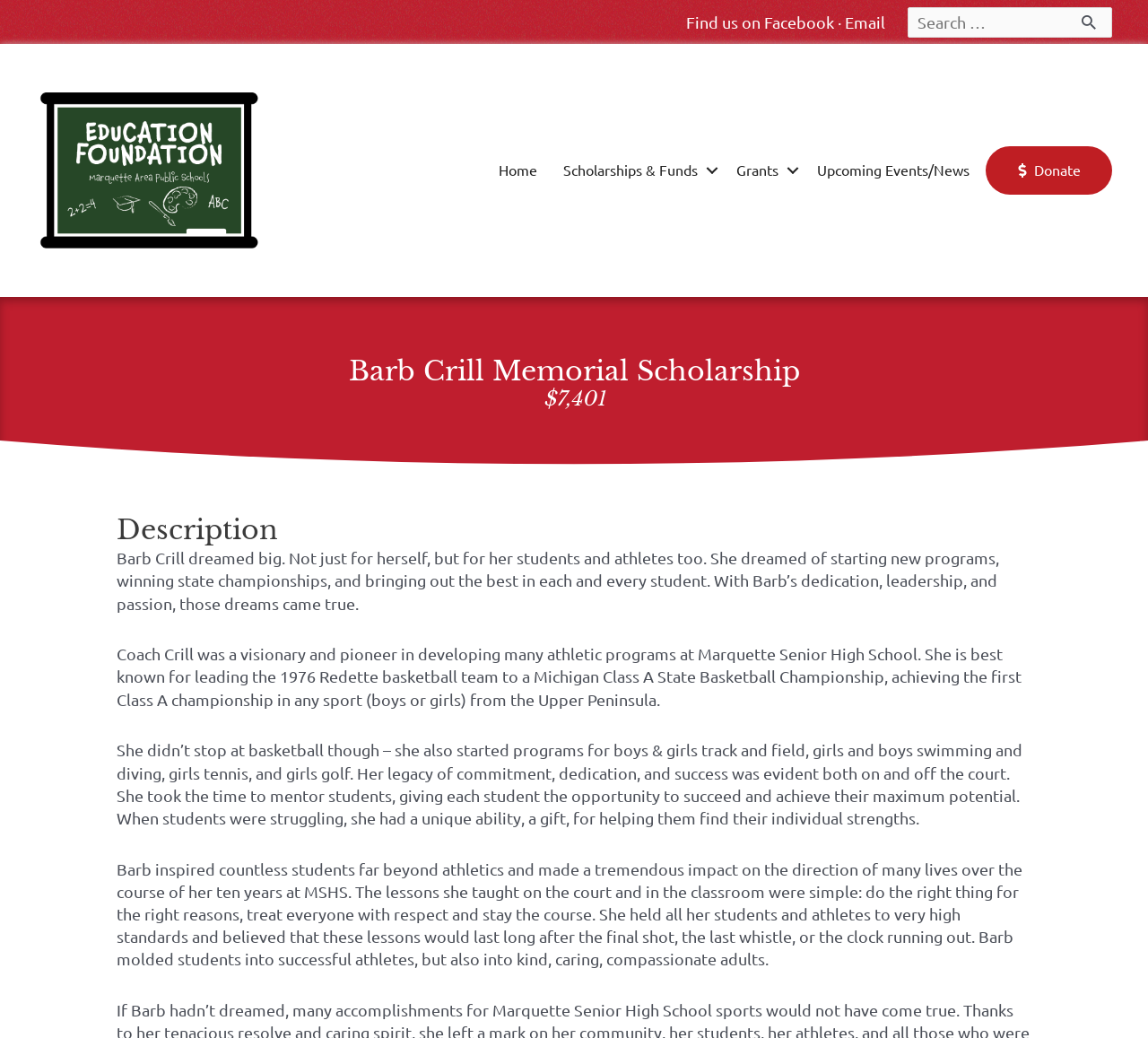Provide a brief response to the question below using one word or phrase:
How much money is available for the scholarship?

$7,401